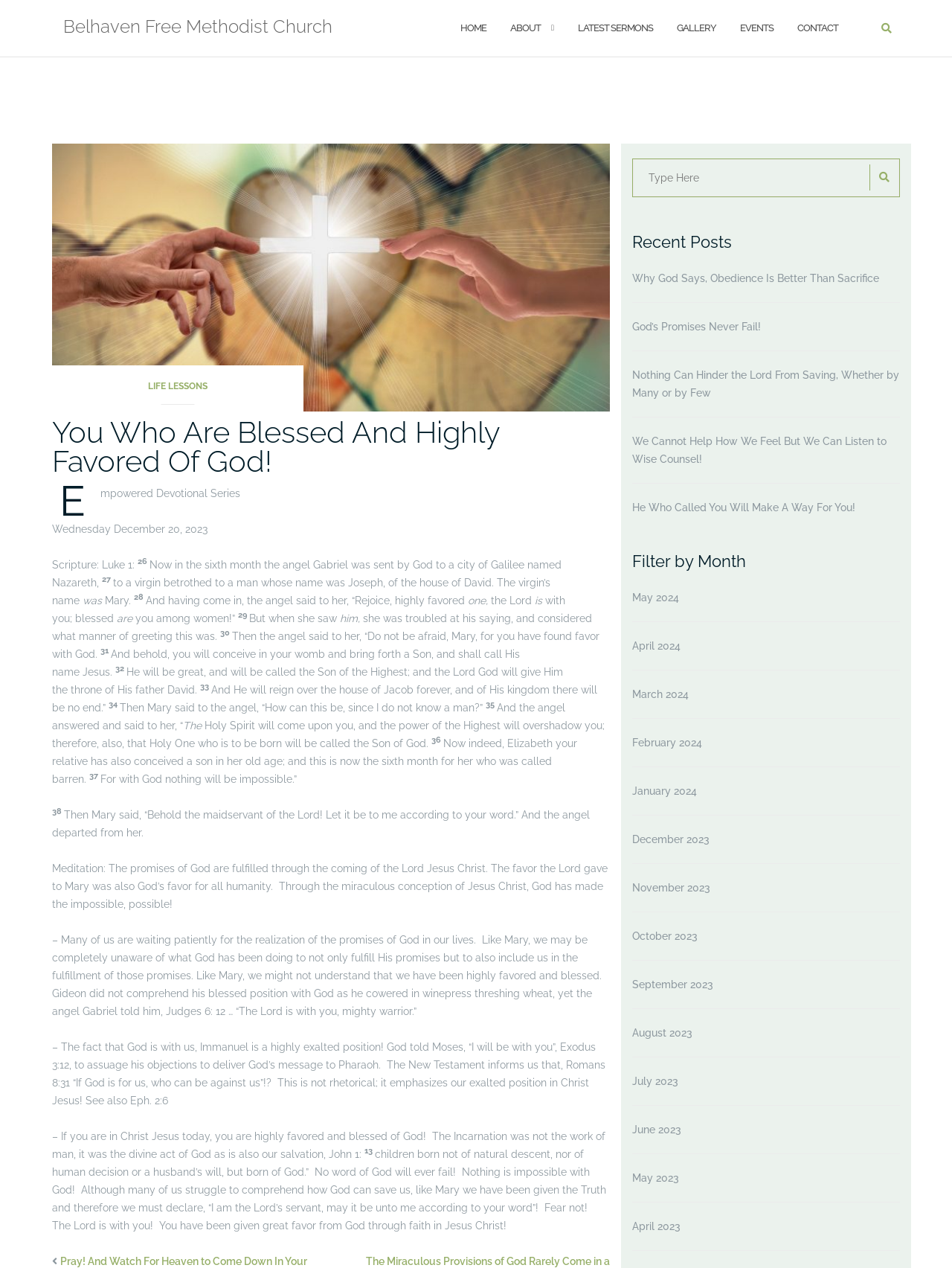Identify the bounding box coordinates of the clickable region necessary to fulfill the following instruction: "Click the 'HOME' link". The bounding box coordinates should be four float numbers between 0 and 1, i.e., [left, top, right, bottom].

[0.484, 0.006, 0.511, 0.038]